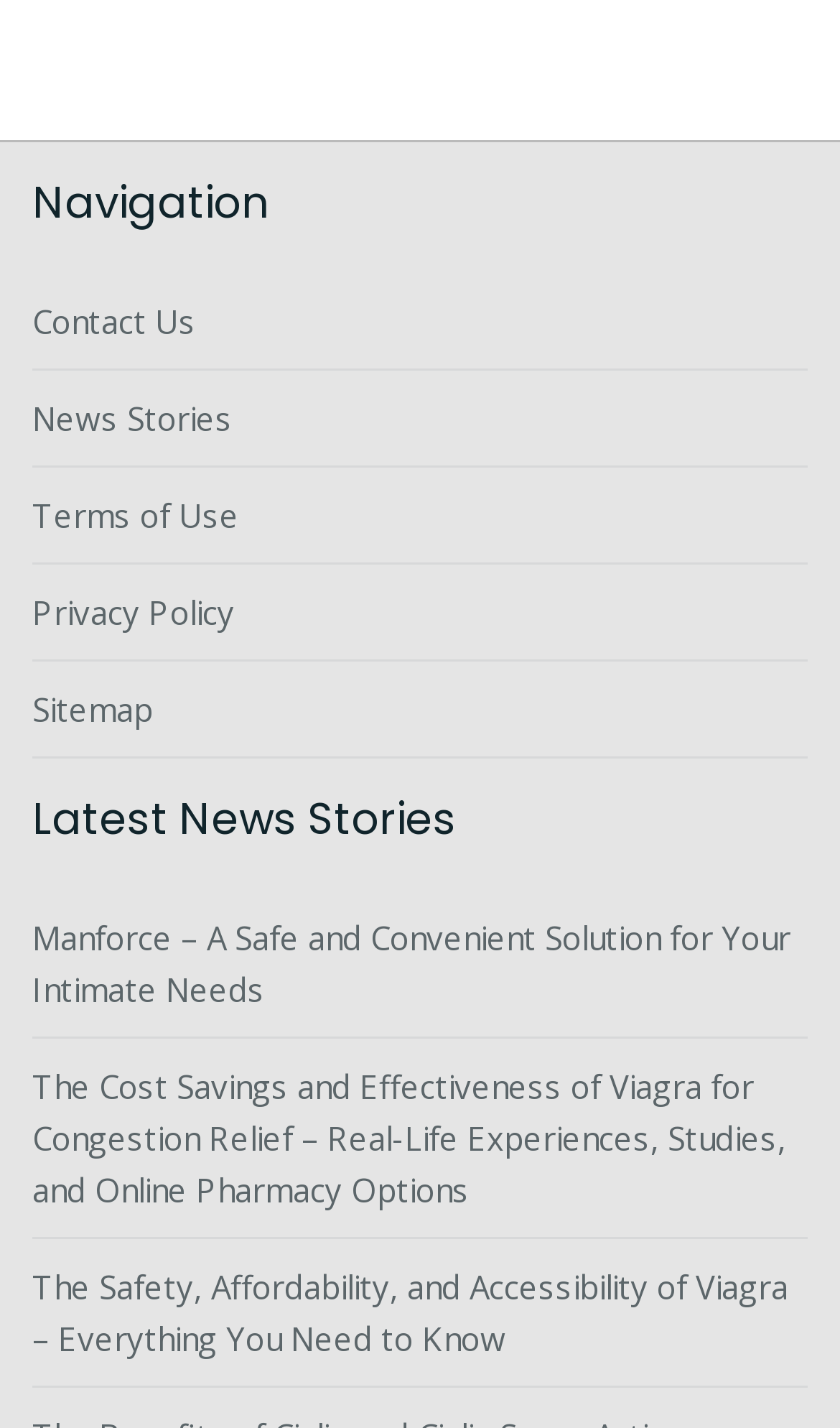Identify the bounding box for the given UI element using the description provided. Coordinates should be in the format (top-left x, top-left y, bottom-right x, bottom-right y) and must be between 0 and 1. Here is the description: Sitemap

[0.038, 0.482, 0.182, 0.512]